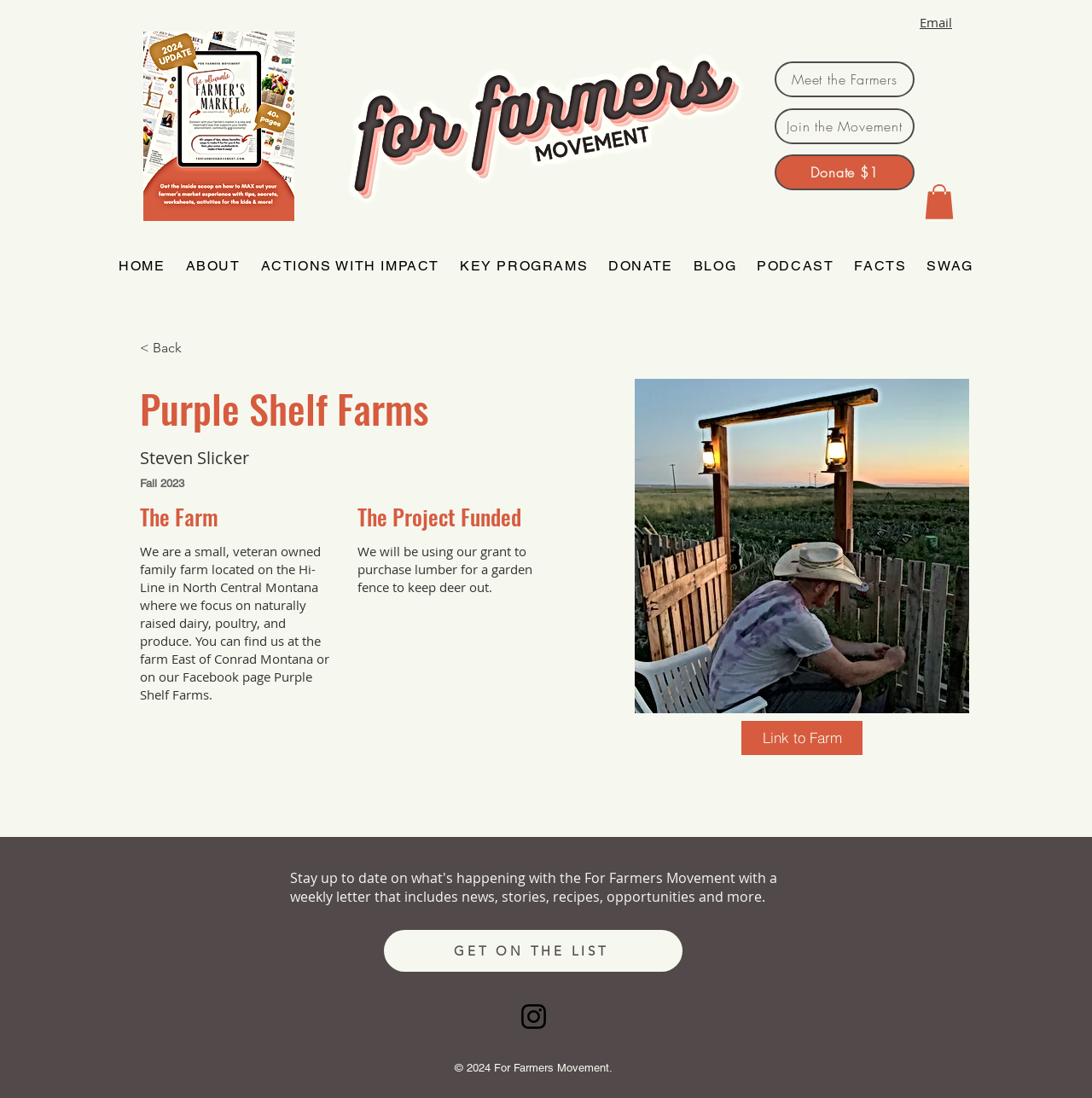Locate the bounding box for the described UI element: "Email". Ensure the coordinates are four float numbers between 0 and 1, formatted as [left, top, right, bottom].

[0.842, 0.012, 0.872, 0.028]